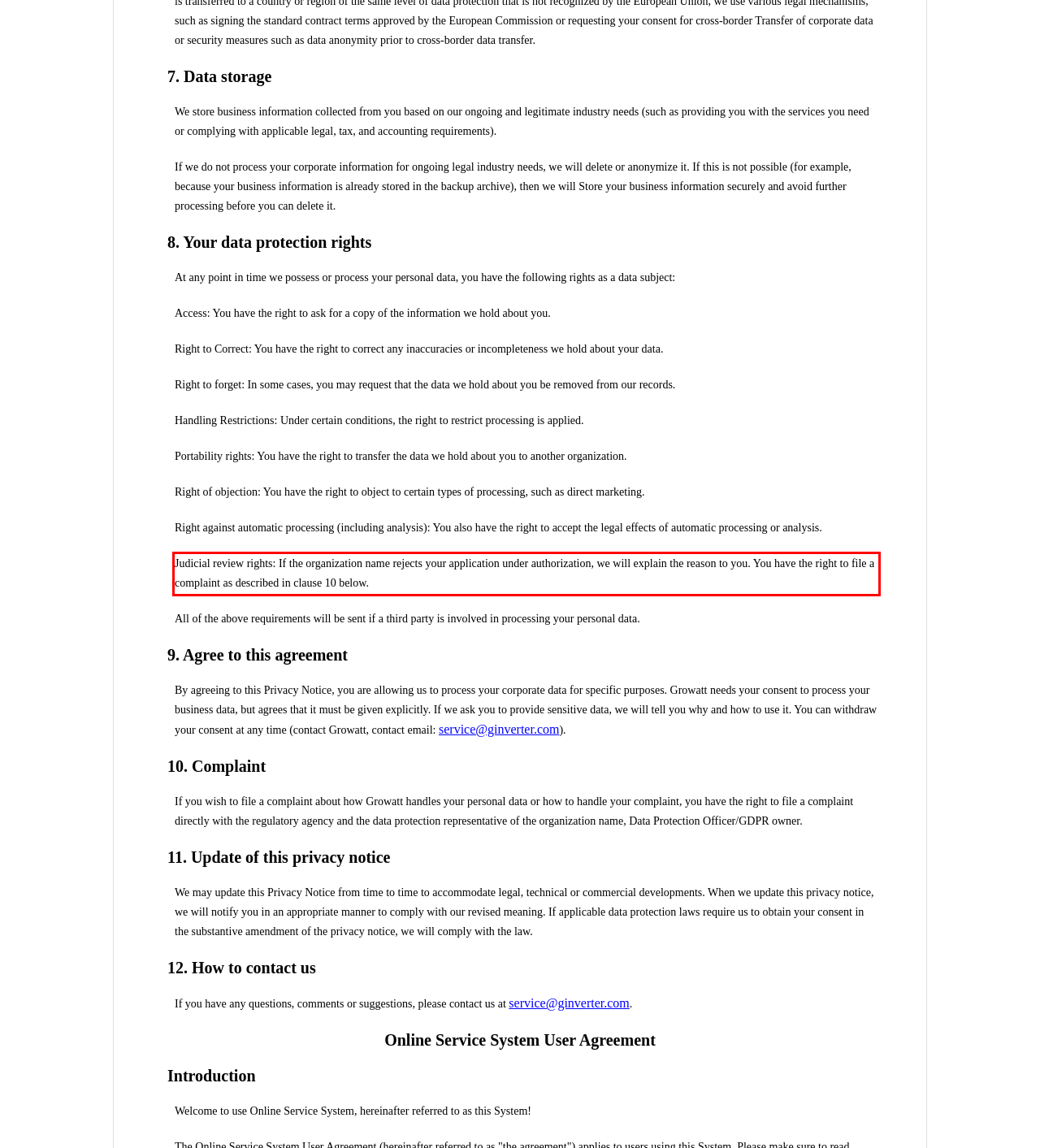In the given screenshot, locate the red bounding box and extract the text content from within it.

Judicial review rights: If the organization name rejects your application under authorization, we will explain the reason to you. You have the right to file a complaint as described in clause 10 below.